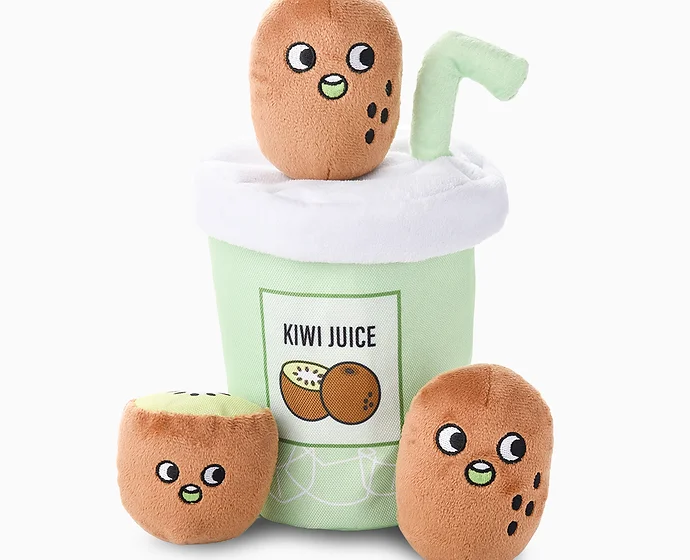How many plush kiwis accompany the cup?
Please respond to the question with a detailed and thorough explanation.

According to the caption, the cup is accompanied by three small, round plush kiwis, each with adorable facial expressions and a textured design representing fruit seeds.